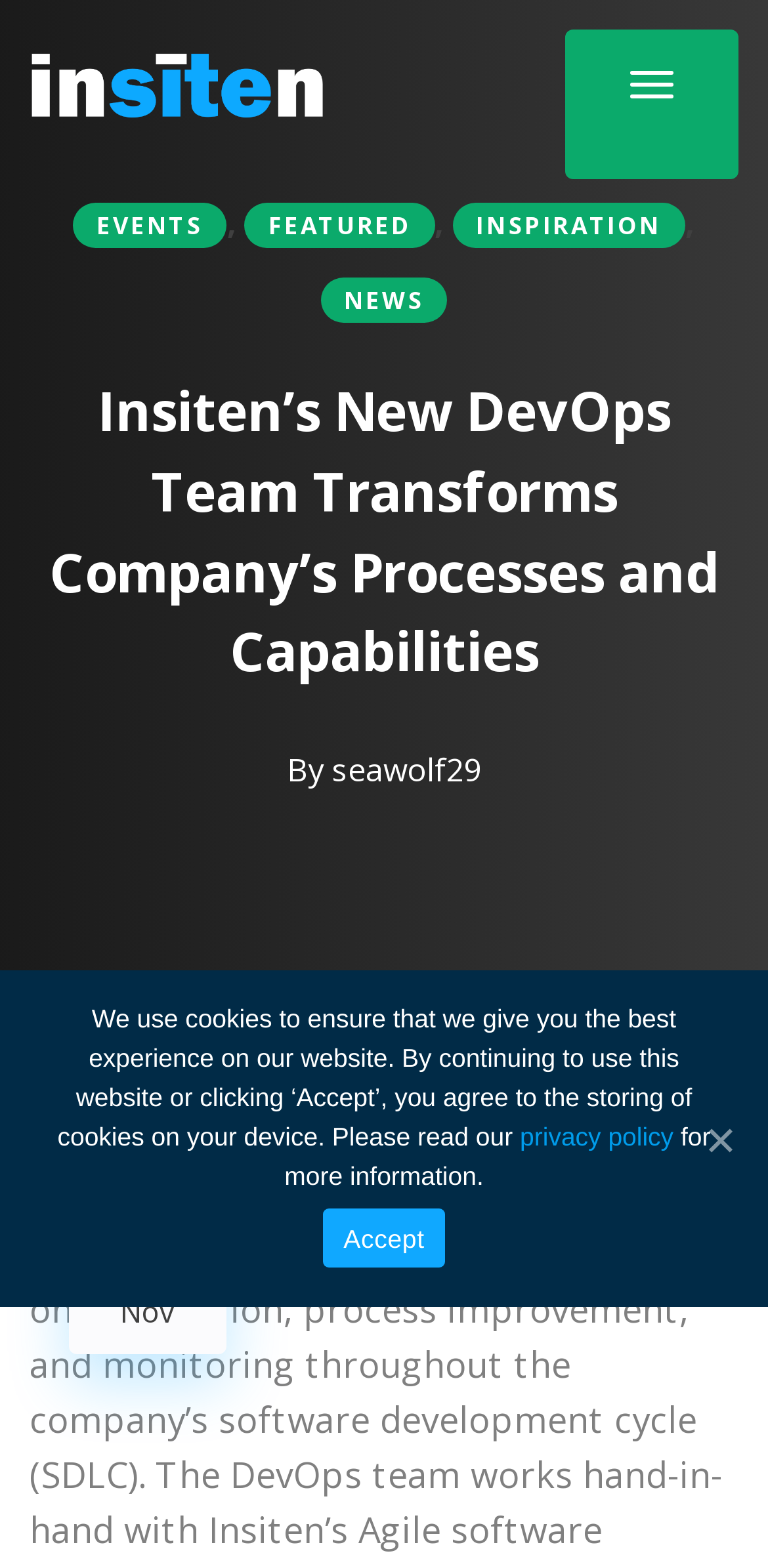Answer the question in a single word or phrase:
What is the company name?

Insiten